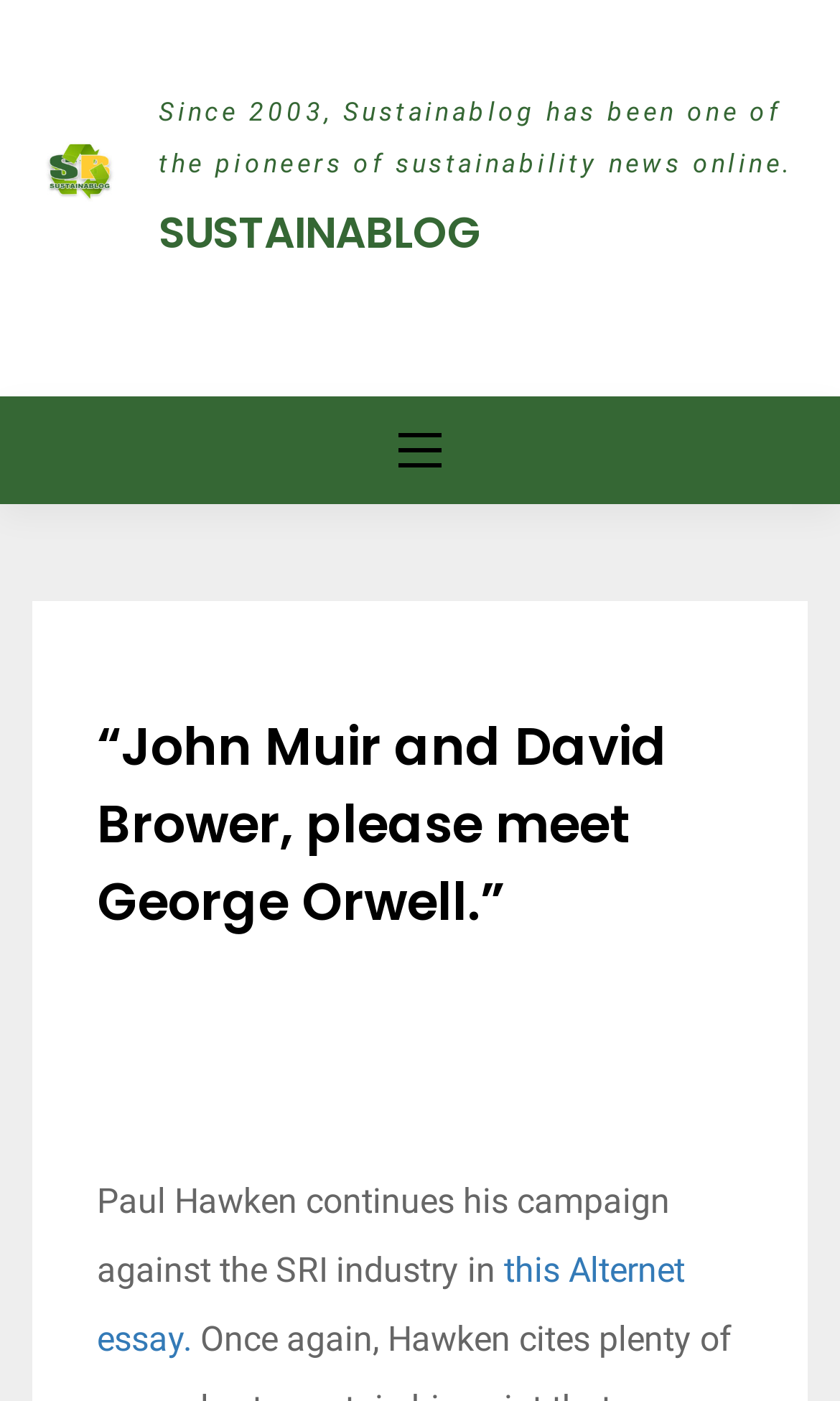Who is the author of the article?
Based on the screenshot, answer the question with a single word or phrase.

Paul Hawken